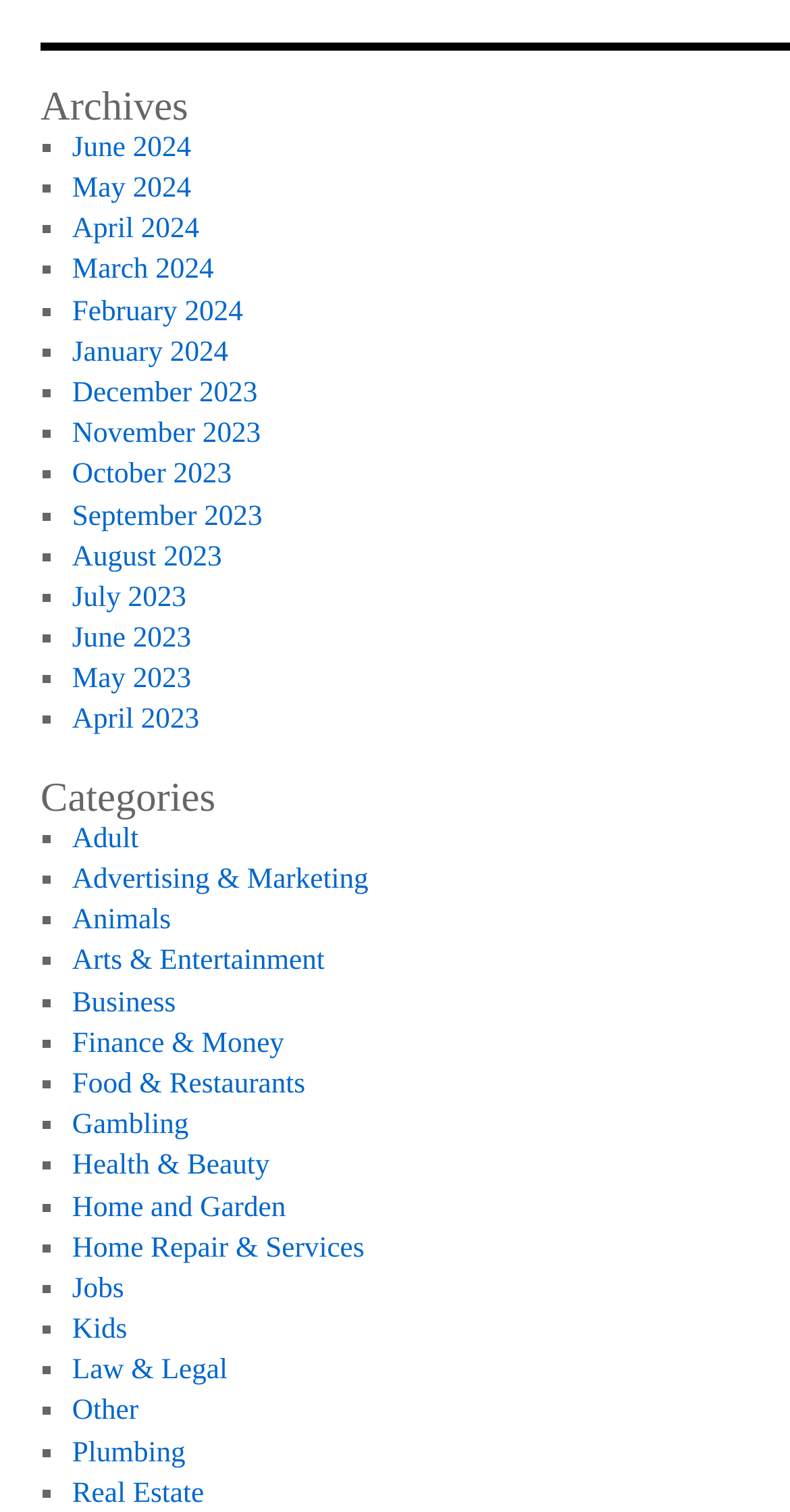Bounding box coordinates are specified in the format (top-left x, top-left y, bottom-right x, bottom-right y). All values are floating point numbers bounded between 0 and 1. Please provide the bounding box coordinate of the region this sentence describes: Home and Garden

[0.091, 0.839, 0.362, 0.86]